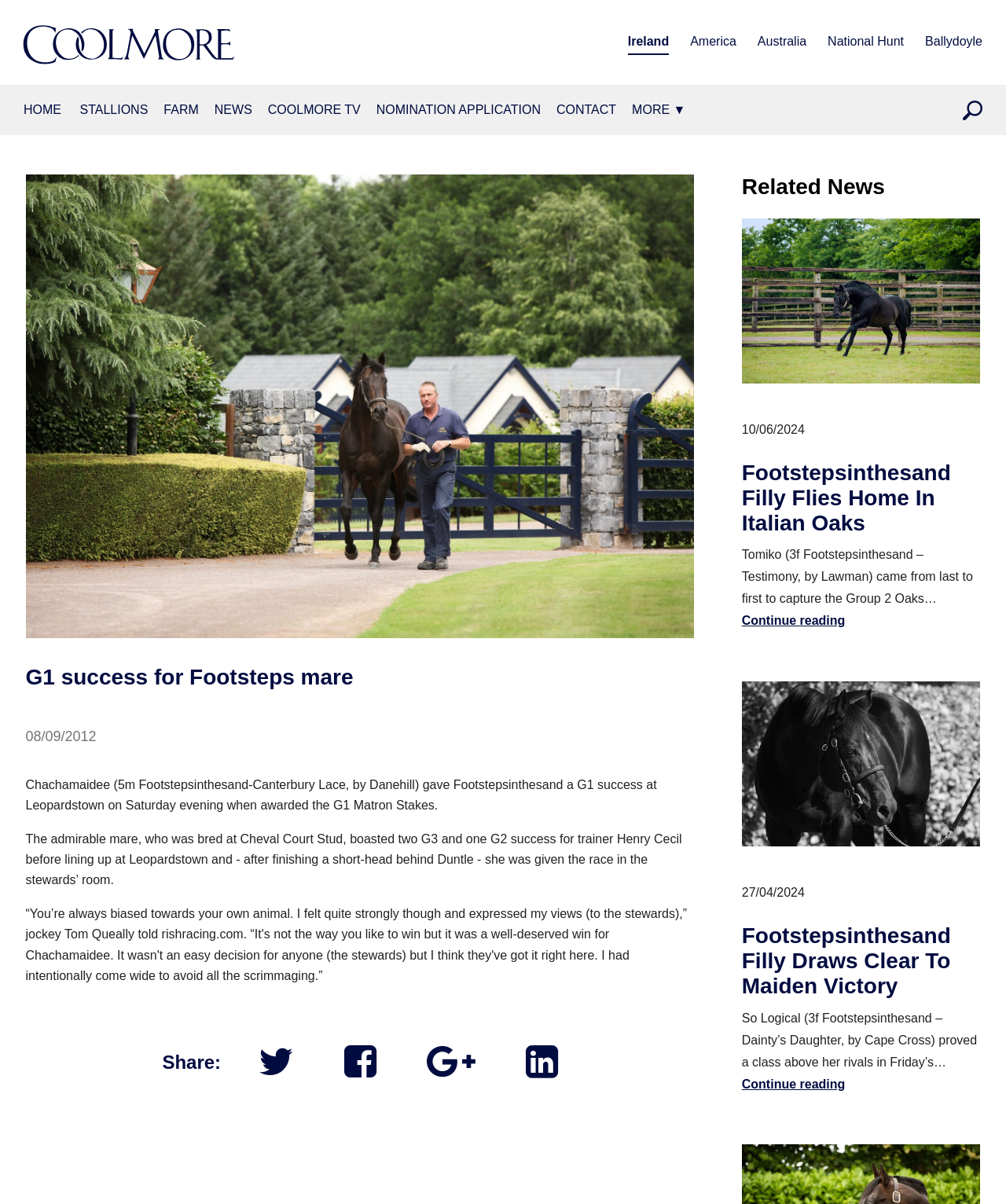Please indicate the bounding box coordinates for the clickable area to complete the following task: "View Stallion Roster". The coordinates should be specified as four float numbers between 0 and 1, i.e., [left, top, right, bottom].

[0.023, 0.127, 0.114, 0.139]